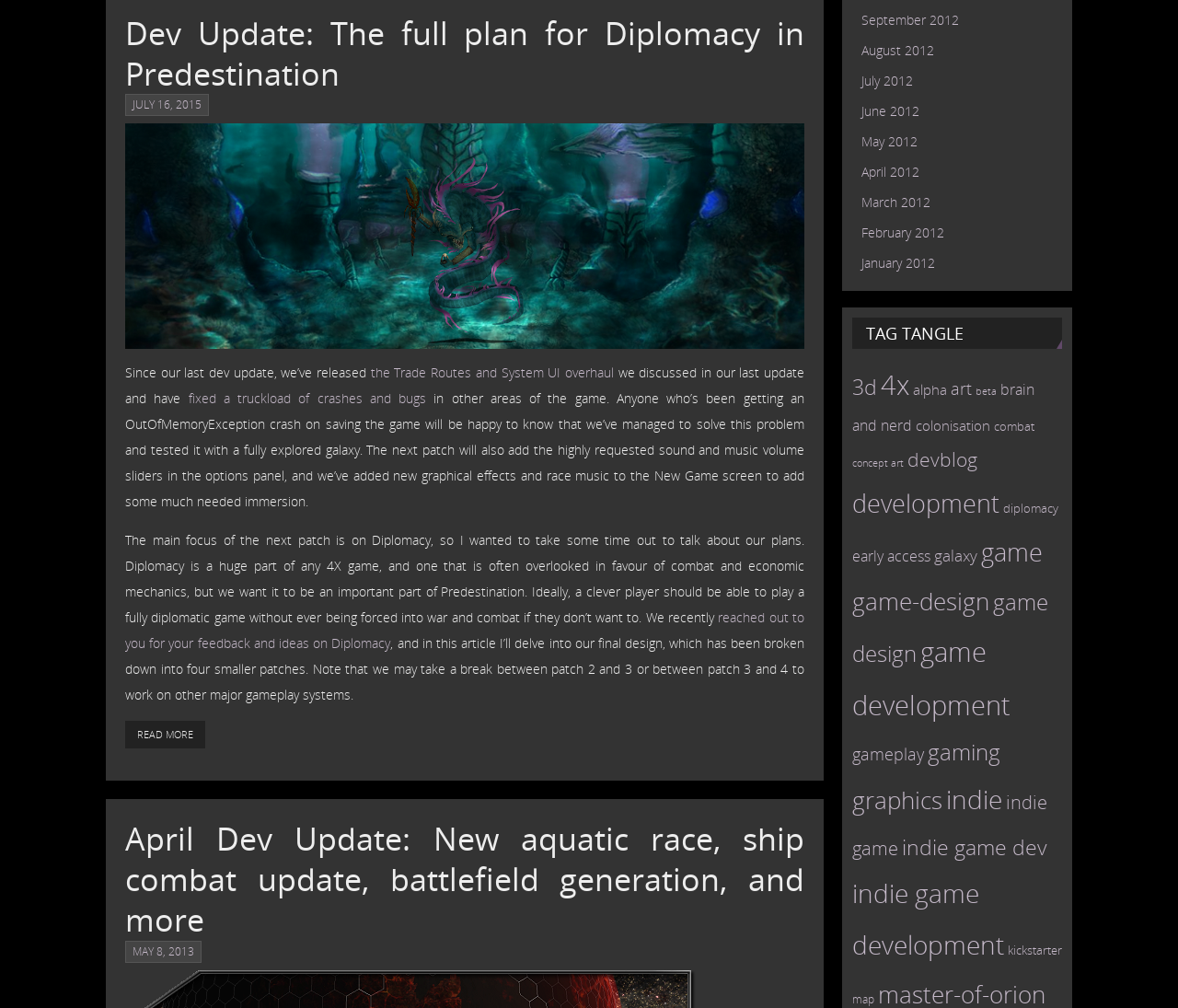Locate the bounding box of the UI element based on this description: "brain and nerd". Provide four float numbers between 0 and 1 as [left, top, right, bottom].

[0.723, 0.376, 0.878, 0.432]